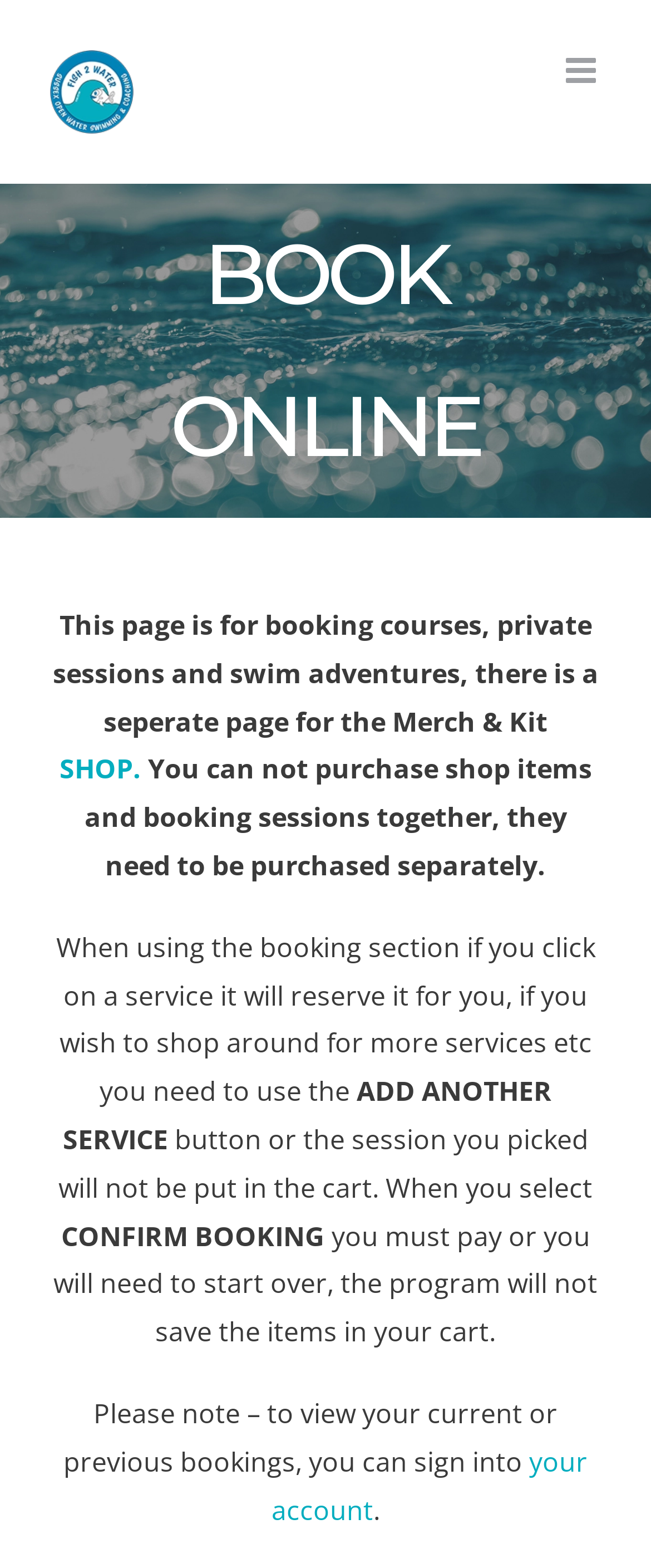Locate the UI element that matches the description aria-label="Toggle mobile menu" in the webpage screenshot. Return the bounding box coordinates in the format (top-left x, top-left y, bottom-right x, bottom-right y), with values ranging from 0 to 1.

[0.869, 0.034, 0.923, 0.056]